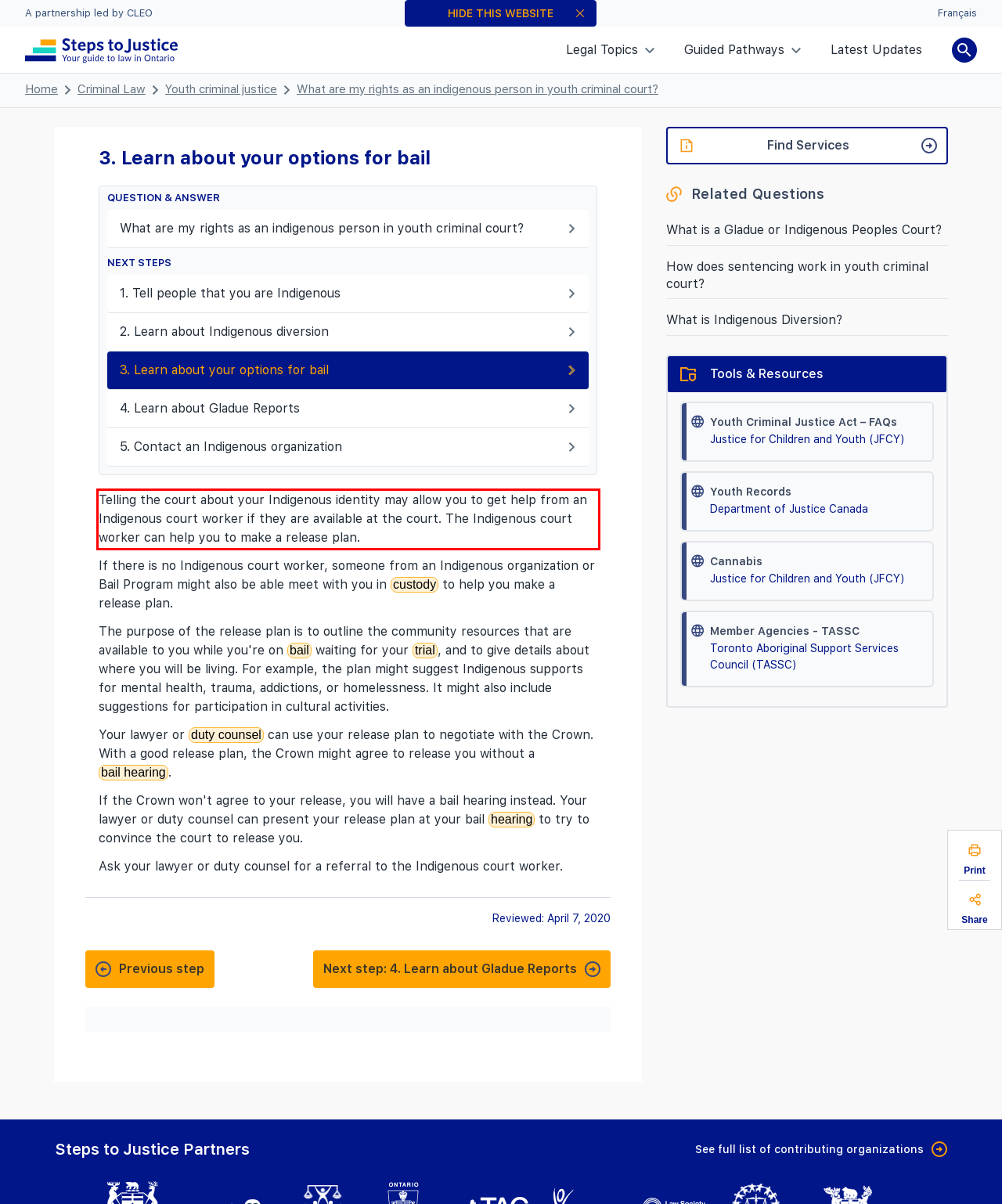In the screenshot of the webpage, find the red bounding box and perform OCR to obtain the text content restricted within this red bounding box.

Telling the court about your Indigenous identity may allow you to get help from an Indigenous court worker if they are available at the court. The Indigenous court worker can help you to make a release plan.